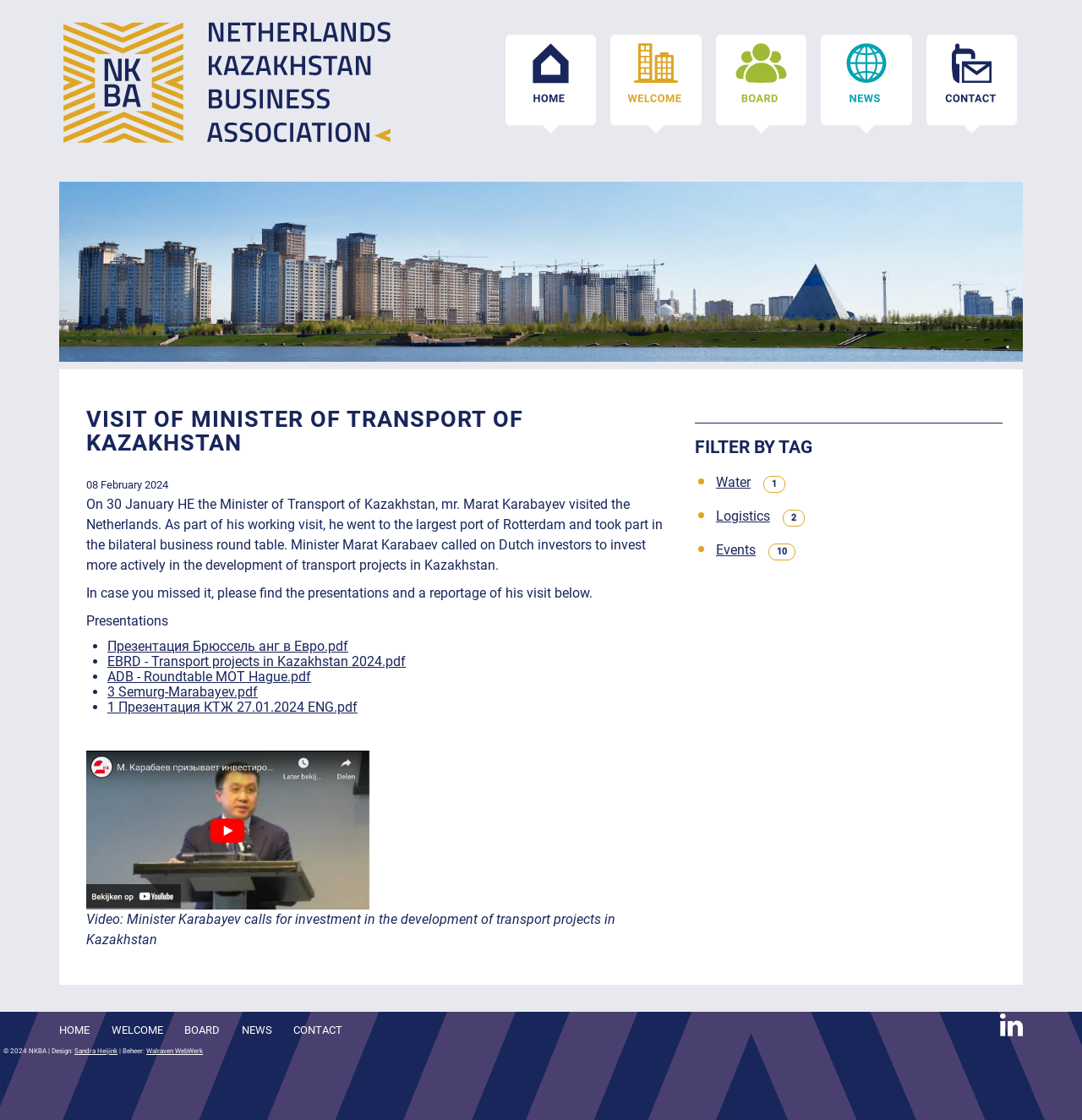Locate the bounding box coordinates of the clickable element to fulfill the following instruction: "Click on the 'Home' link". Provide the coordinates as four float numbers between 0 and 1 in the format [left, top, right, bottom].

[0.466, 0.031, 0.553, 0.119]